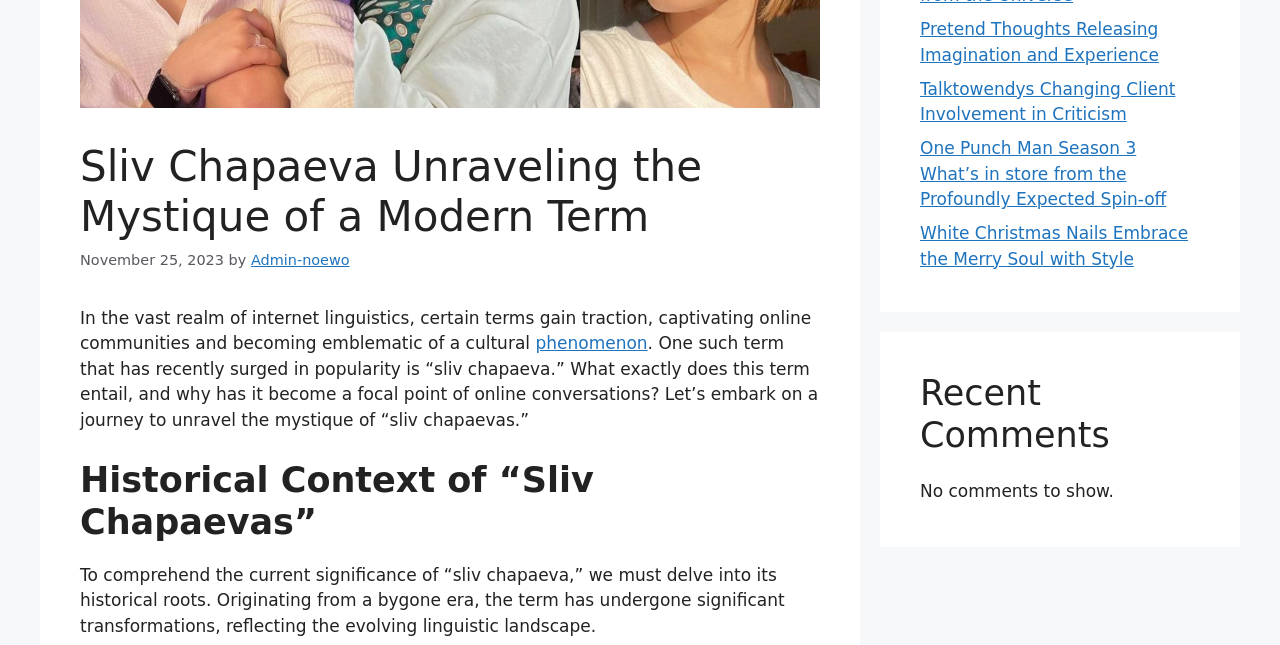Find the bounding box of the UI element described as follows: "Admin-noewo".

[0.196, 0.391, 0.273, 0.415]